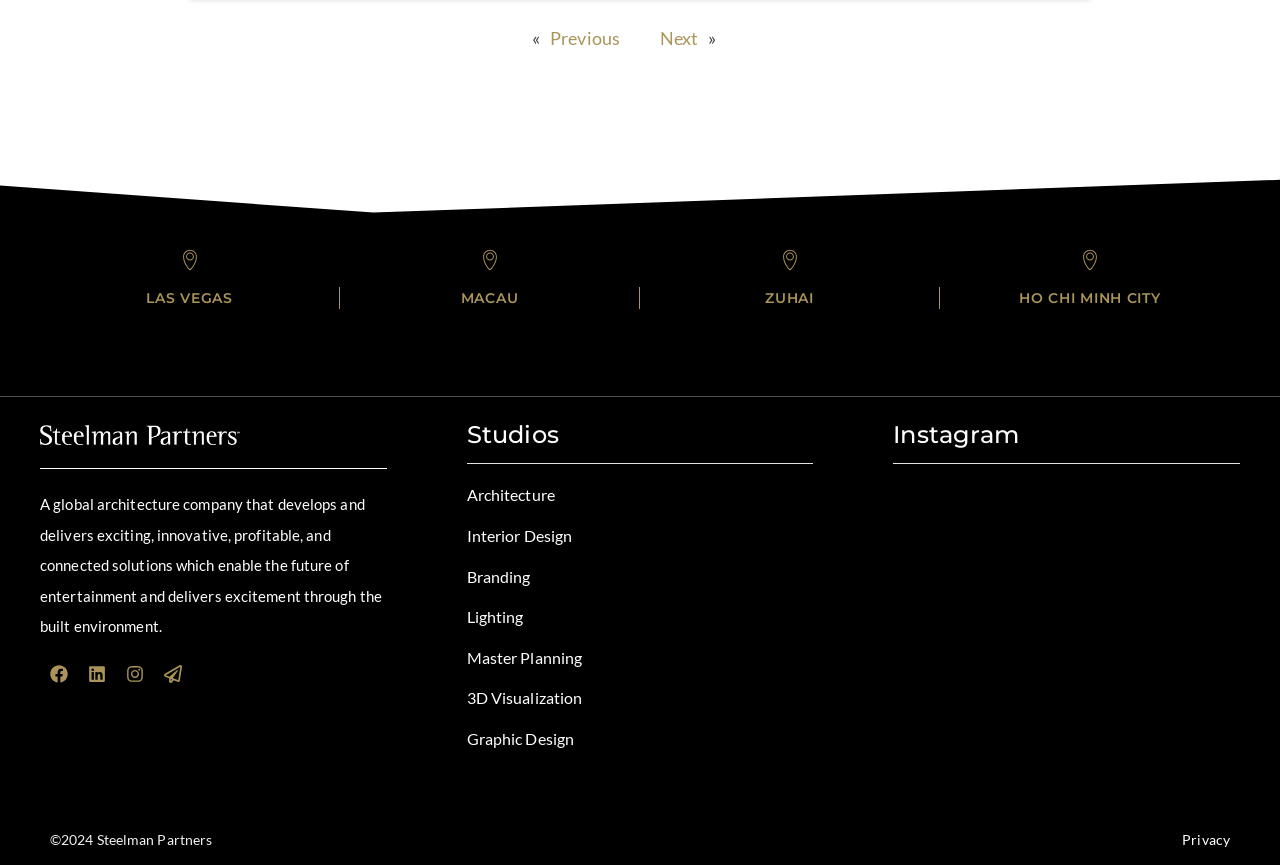What is the company's main business? Refer to the image and provide a one-word or short phrase answer.

Architecture